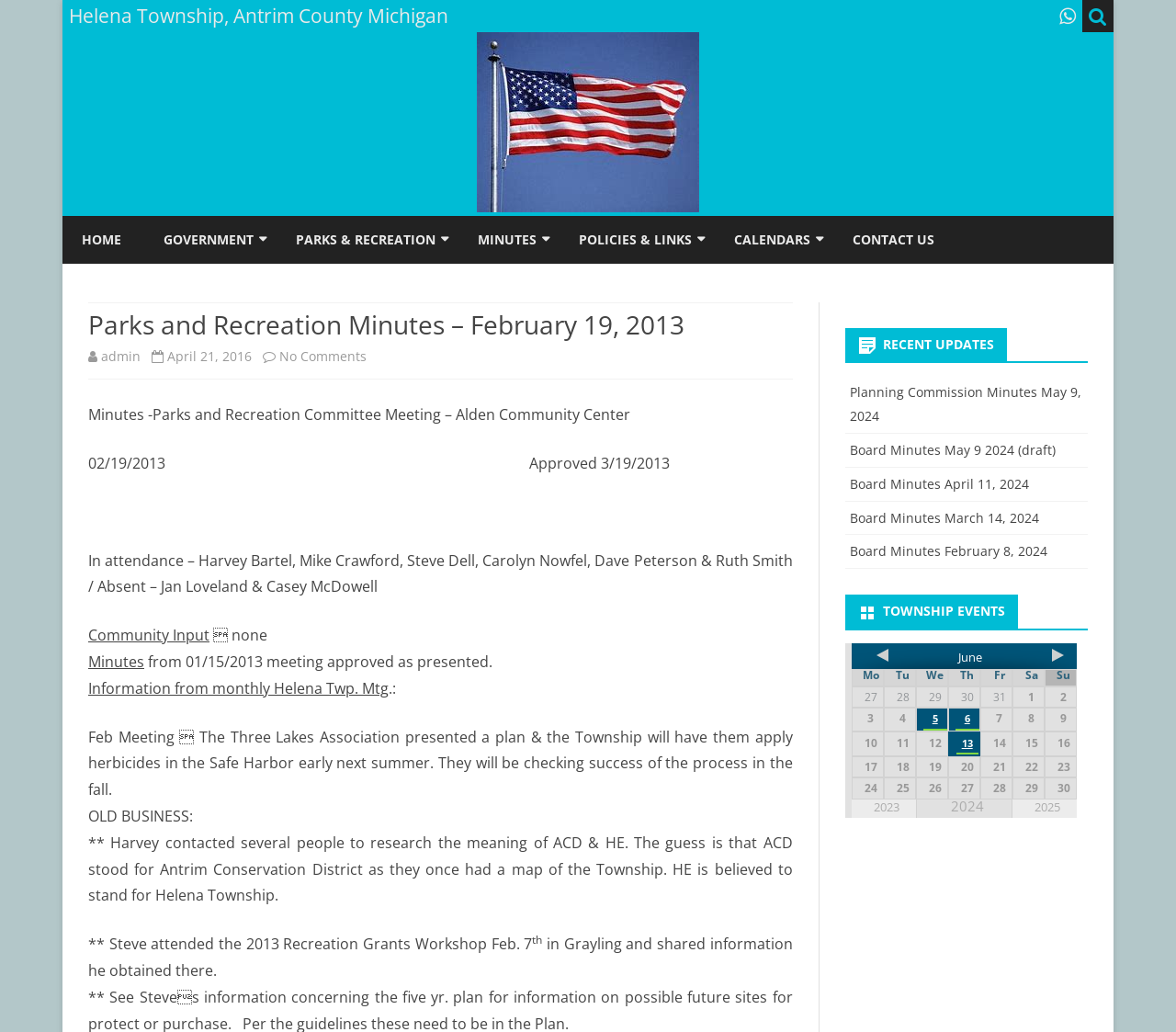Based on the image, please respond to the question with as much detail as possible:
What is the name of the community center mentioned in the minutes?

The name of the community center can be found in the text 'Minutes -Parks and Recreation Committee Meeting – Alden Community Center' which is located in the minutes section.